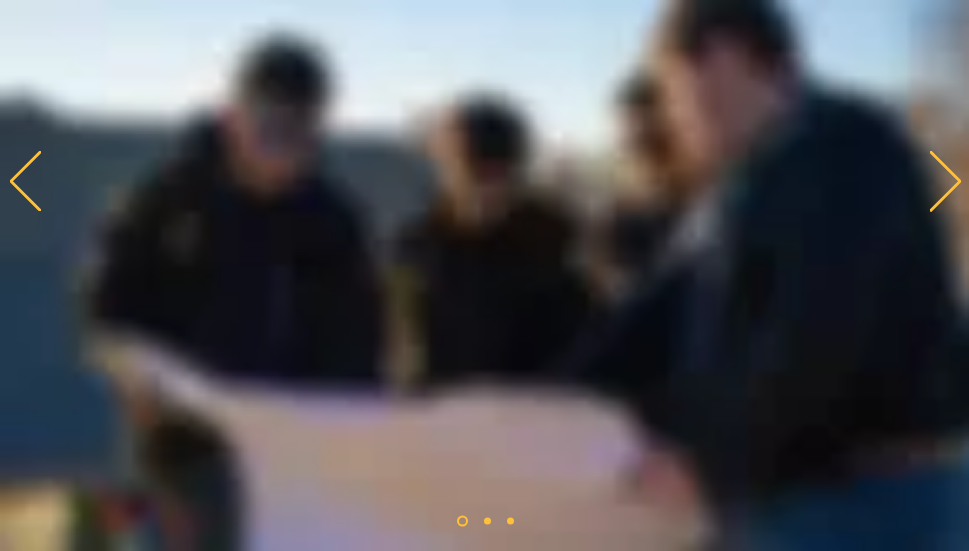What is the atmosphere of the image?
Based on the screenshot, answer the question with a single word or phrase.

Engaging